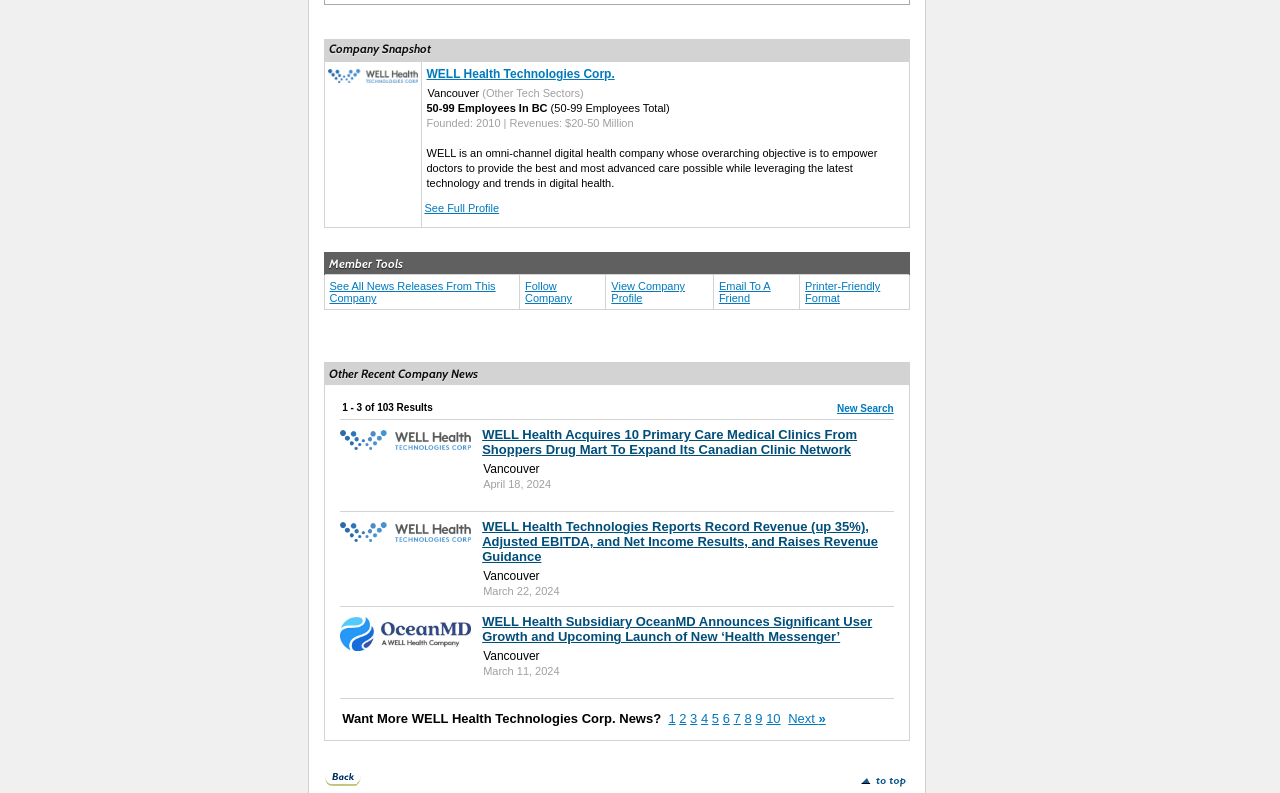Highlight the bounding box coordinates of the region I should click on to meet the following instruction: "View company profile".

[0.478, 0.353, 0.535, 0.384]